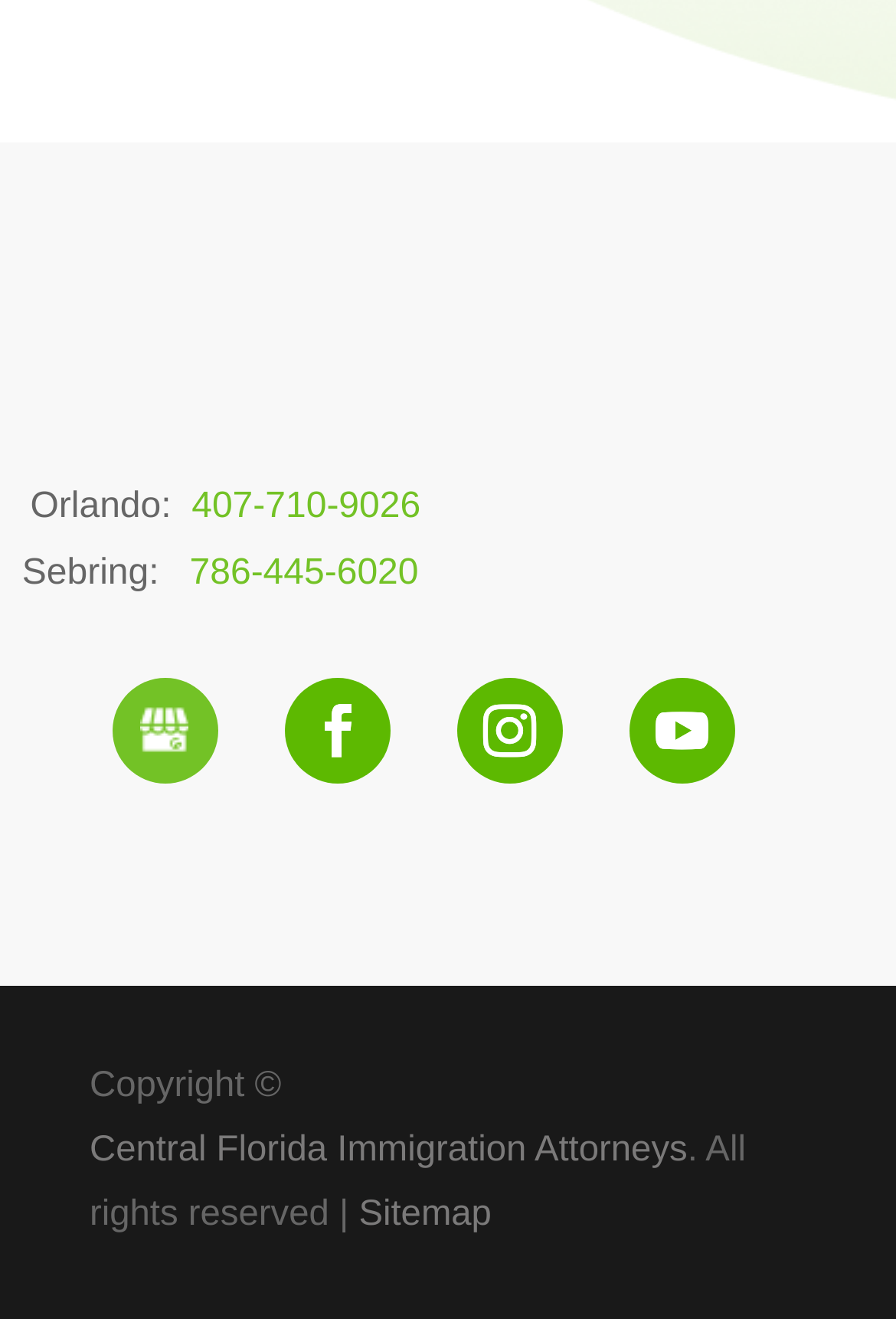Determine the bounding box coordinates of the clickable region to carry out the instruction: "Call Orlando office".

[0.214, 0.369, 0.469, 0.399]